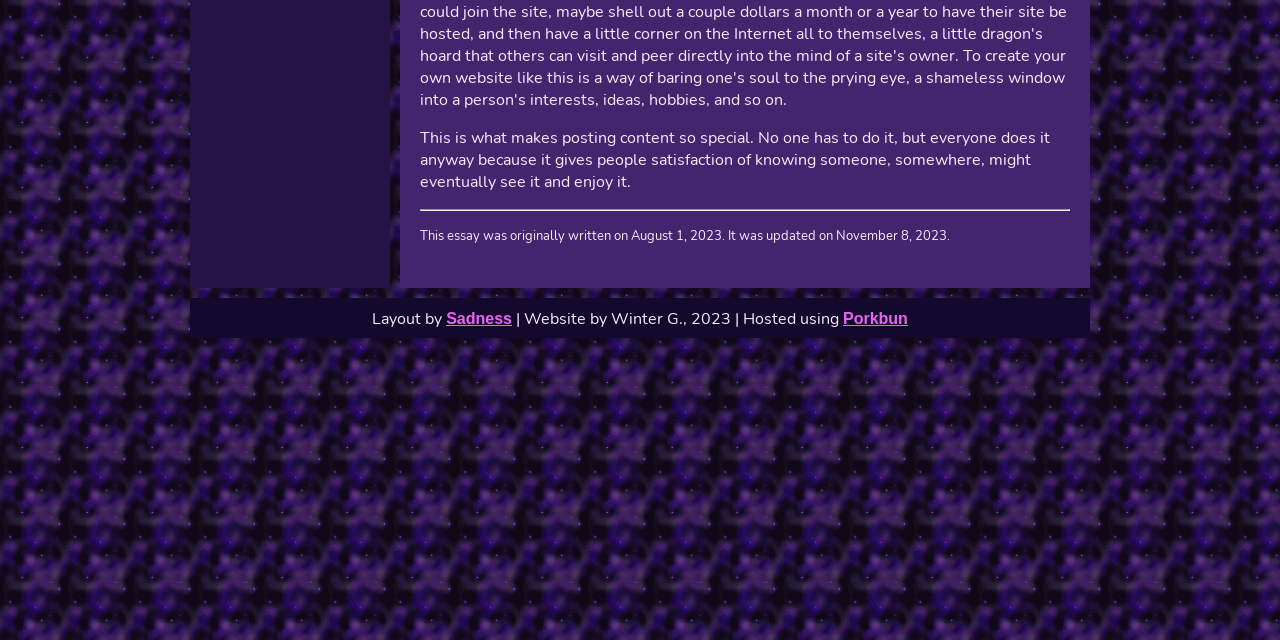Bounding box coordinates are specified in the format (top-left x, top-left y, bottom-right x, bottom-right y). All values are floating point numbers bounded between 0 and 1. Please provide the bounding box coordinate of the region this sentence describes: Sadness

[0.349, 0.484, 0.4, 0.511]